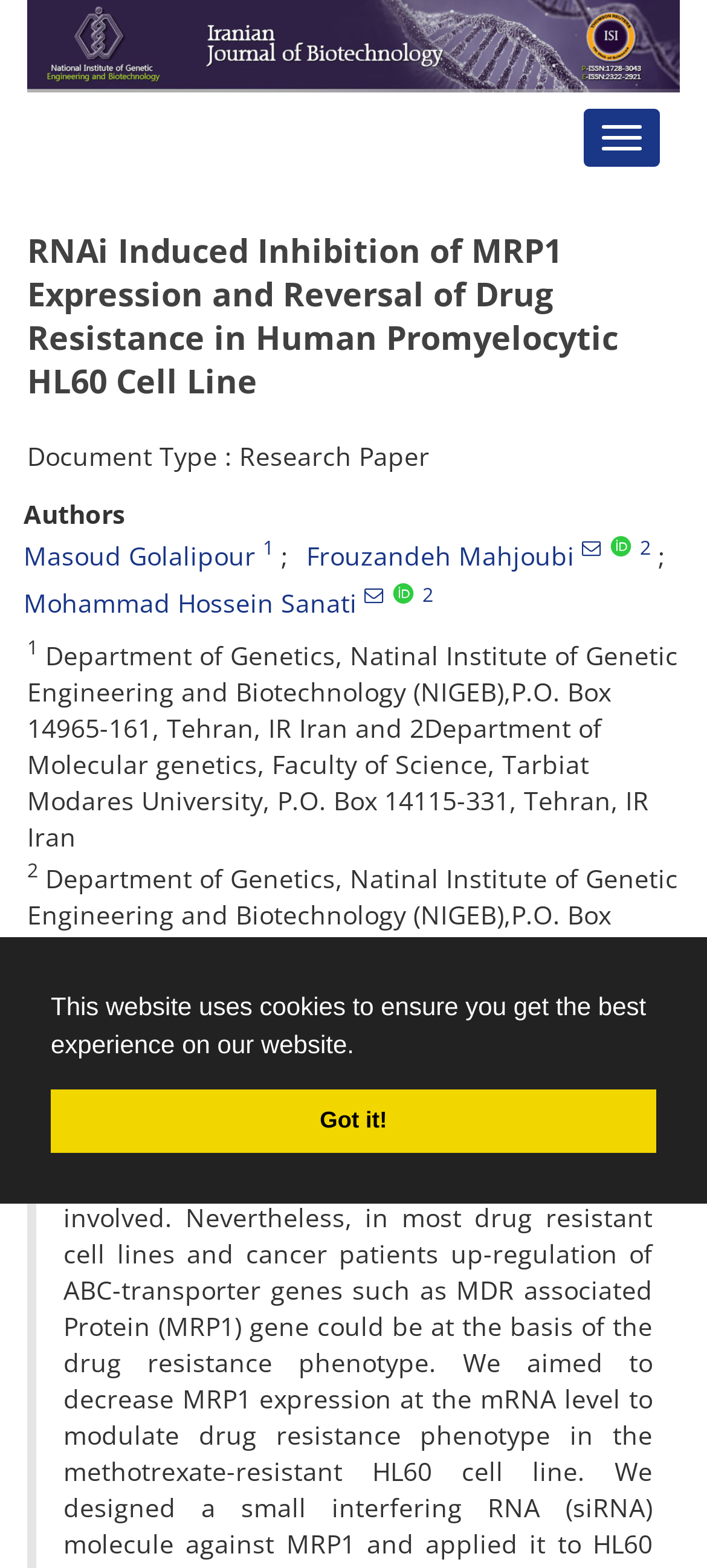How many institutions are mentioned in the authors' affiliations?
Refer to the image and offer an in-depth and detailed answer to the question.

I counted the number of institutions mentioned in the authors' affiliations, which are the National Institute of Genetic Engineering and Biotechnology (NIGEB) and Tarbiat Modares University.